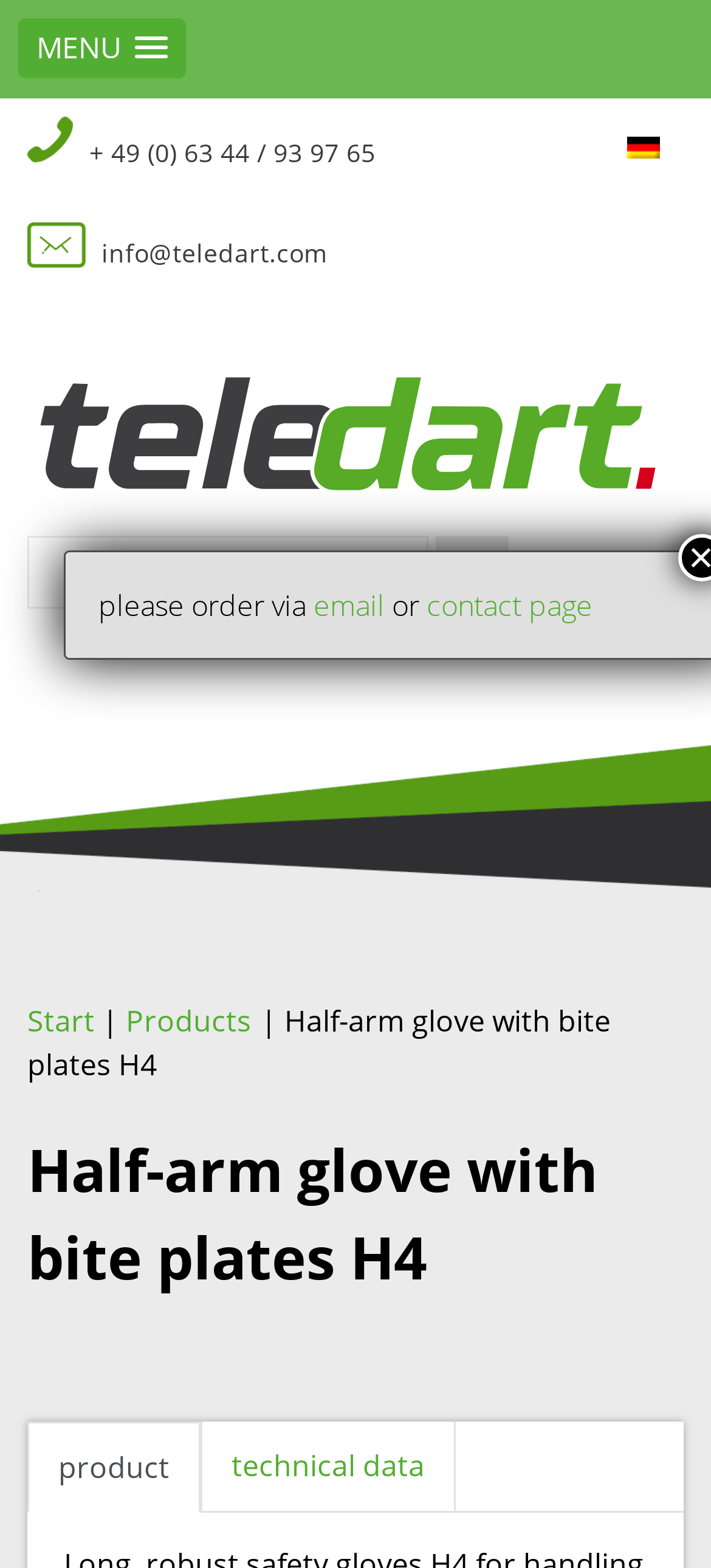Generate a comprehensive caption for the webpage you are viewing.

The webpage appears to be a product page for a half-arm glove with bite plates H4, specifically designed for handling dogs. At the top left corner, there is a menu button labeled "MENU". Below it, there are two links: a phone number "+ 49 (0) 63 44 / 93 97 65" and an email address "info@teledart.com". 

To the right of these links, there is a link "German" accompanied by a small German flag icon, indicating a language option. The top right corner features a "Teledart" logo, which is also a link.

Below the logo, there is a search bar with a submit button. Underneath the search bar, there are three links: "Start", "Produkte Products", and a vertical line separator. The main product title "Half-arm glove with bite plates H4" is displayed prominently, followed by a heading with the same text.

Further down, there is a horizontal tab list with two tabs: "product" and "technical data". The "product" tab is currently selected. 

At the bottom of the page, there is a notice that says "please order via email or contact page", with links to "email" and "contact page" for easy access.